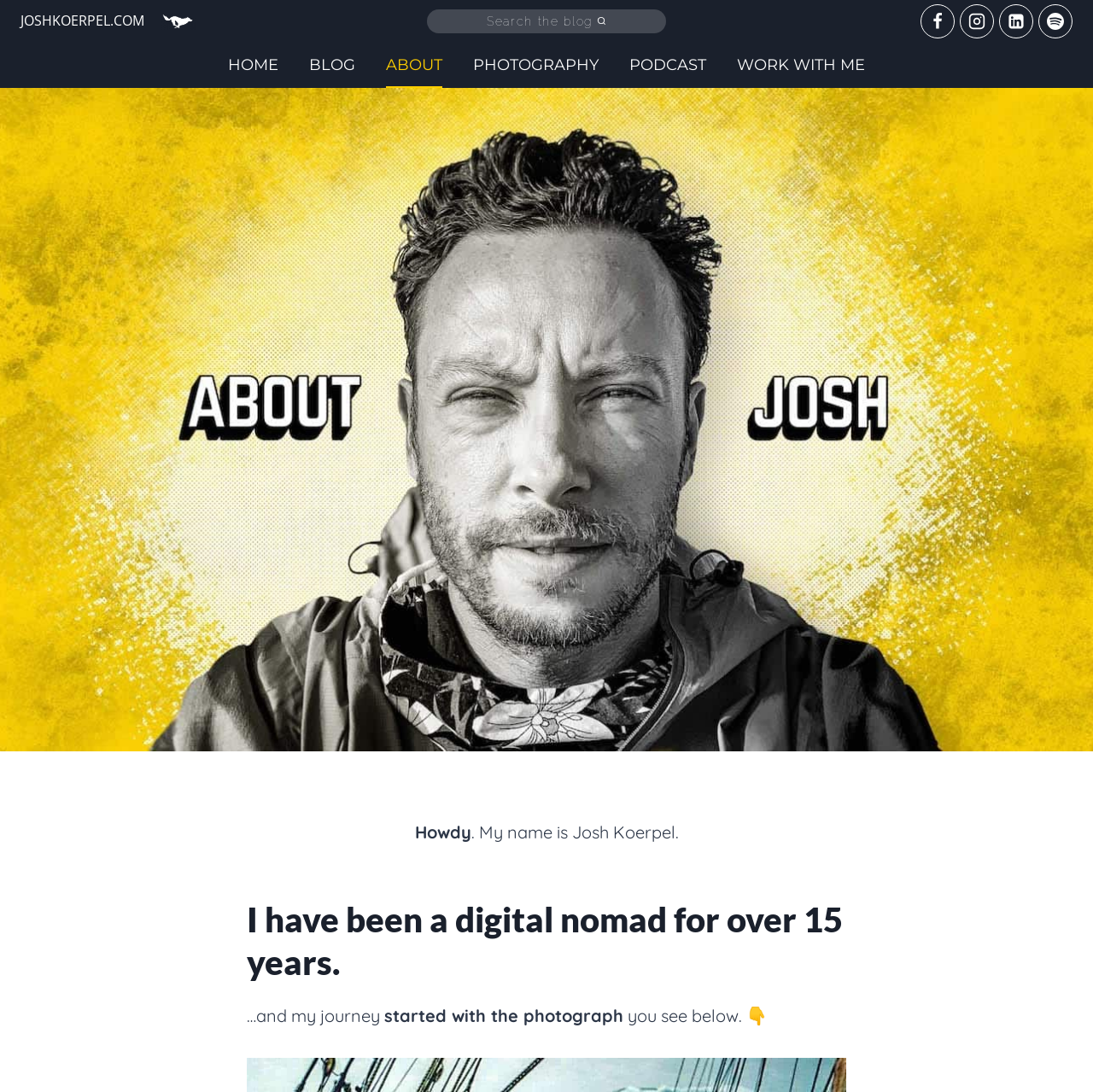What social media platforms are linked on this website?
Answer the question with detailed information derived from the image.

The social media platforms linked on this website can be found in the top-right corner, where there are icons and links to Facebook, Instagram, Linkedin, and Spotify.